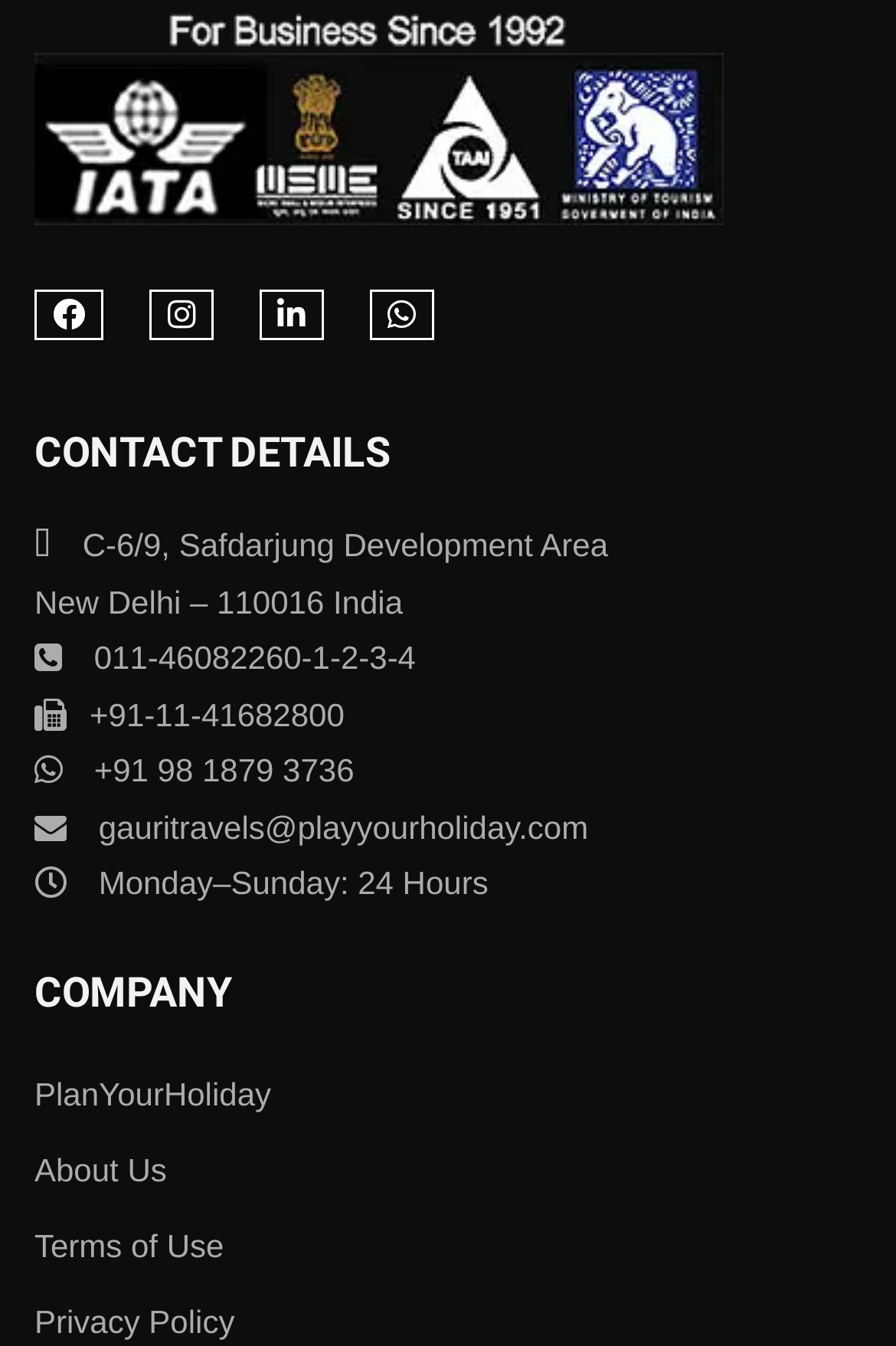From the screenshot, find the bounding box of the UI element matching this description: "Chiropractor Tipton West Midlands (DY4):". Supply the bounding box coordinates in the form [left, top, right, bottom], each a float between 0 and 1.

None